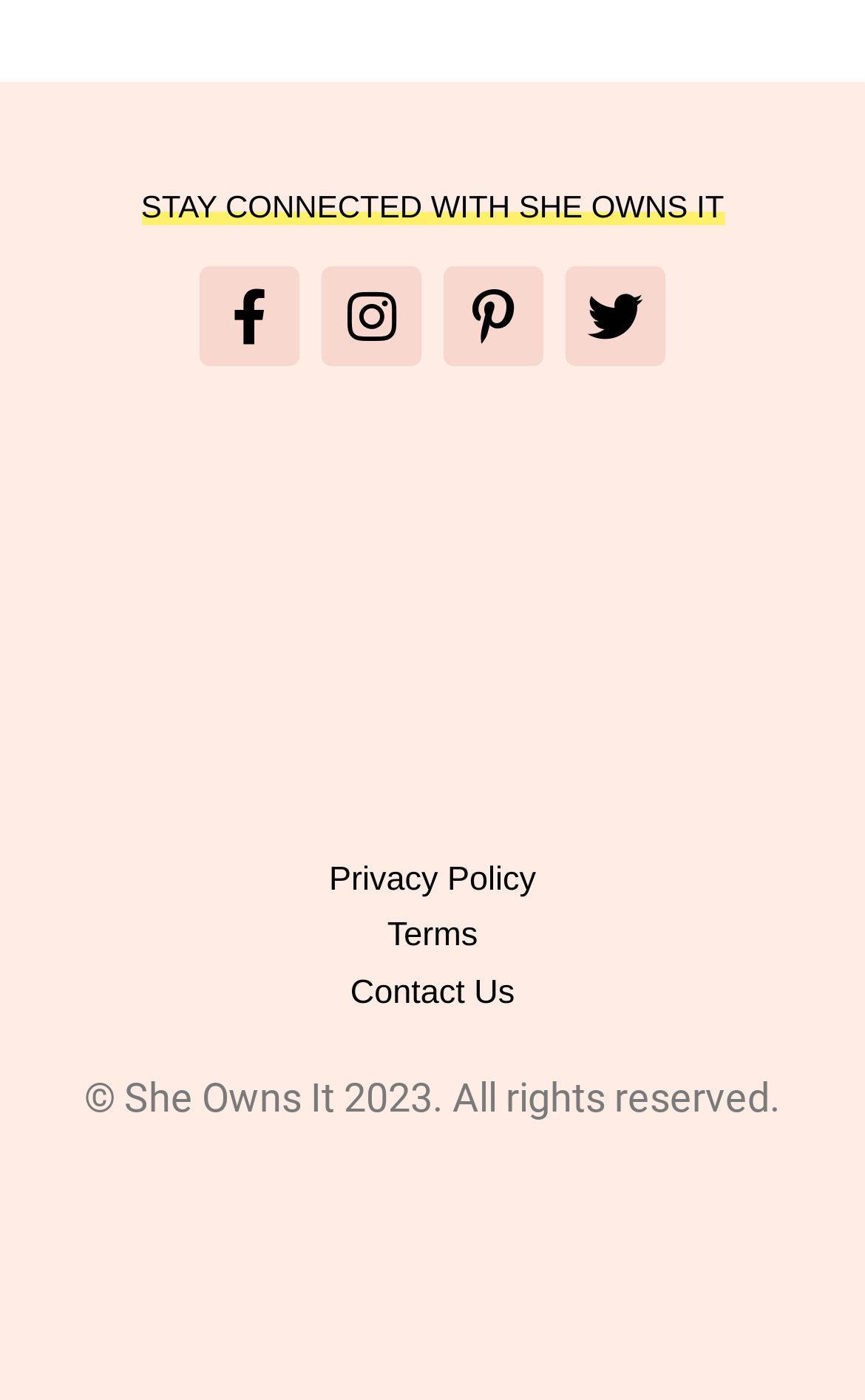Please answer the following question using a single word or phrase: 
How many social media links are there?

4